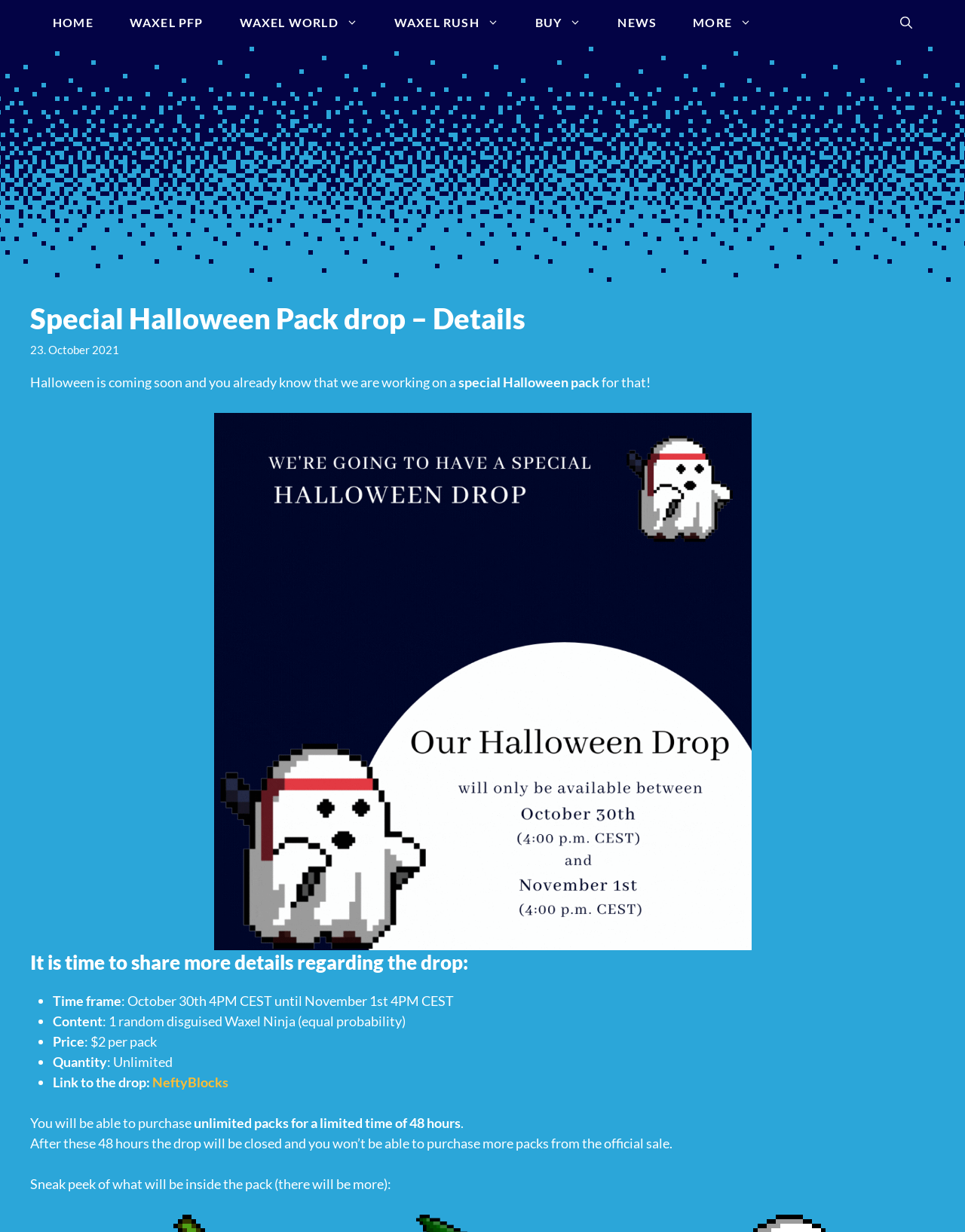How many Waxel Ninjas are in each pack?
Answer the question with as much detail as you can, using the image as a reference.

According to the content section of the webpage, each pack contains 1 random disguised Waxel Ninja, with an equal probability of getting any of them.